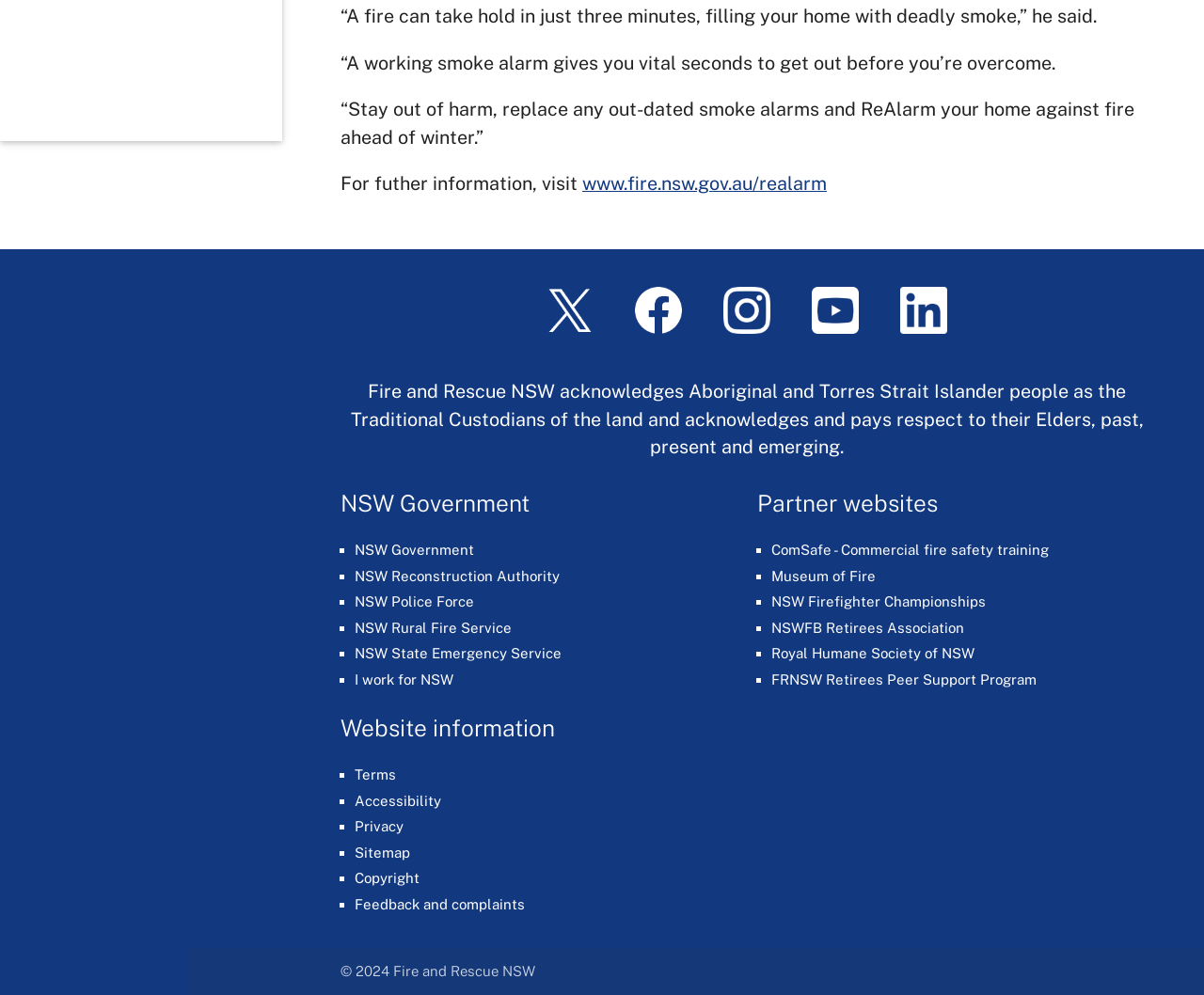Please predict the bounding box coordinates (top-left x, top-left y, bottom-right x, bottom-right y) for the UI element in the screenshot that fits the description: FRNSW Retirees Peer Support Program

[0.641, 0.674, 0.861, 0.69]